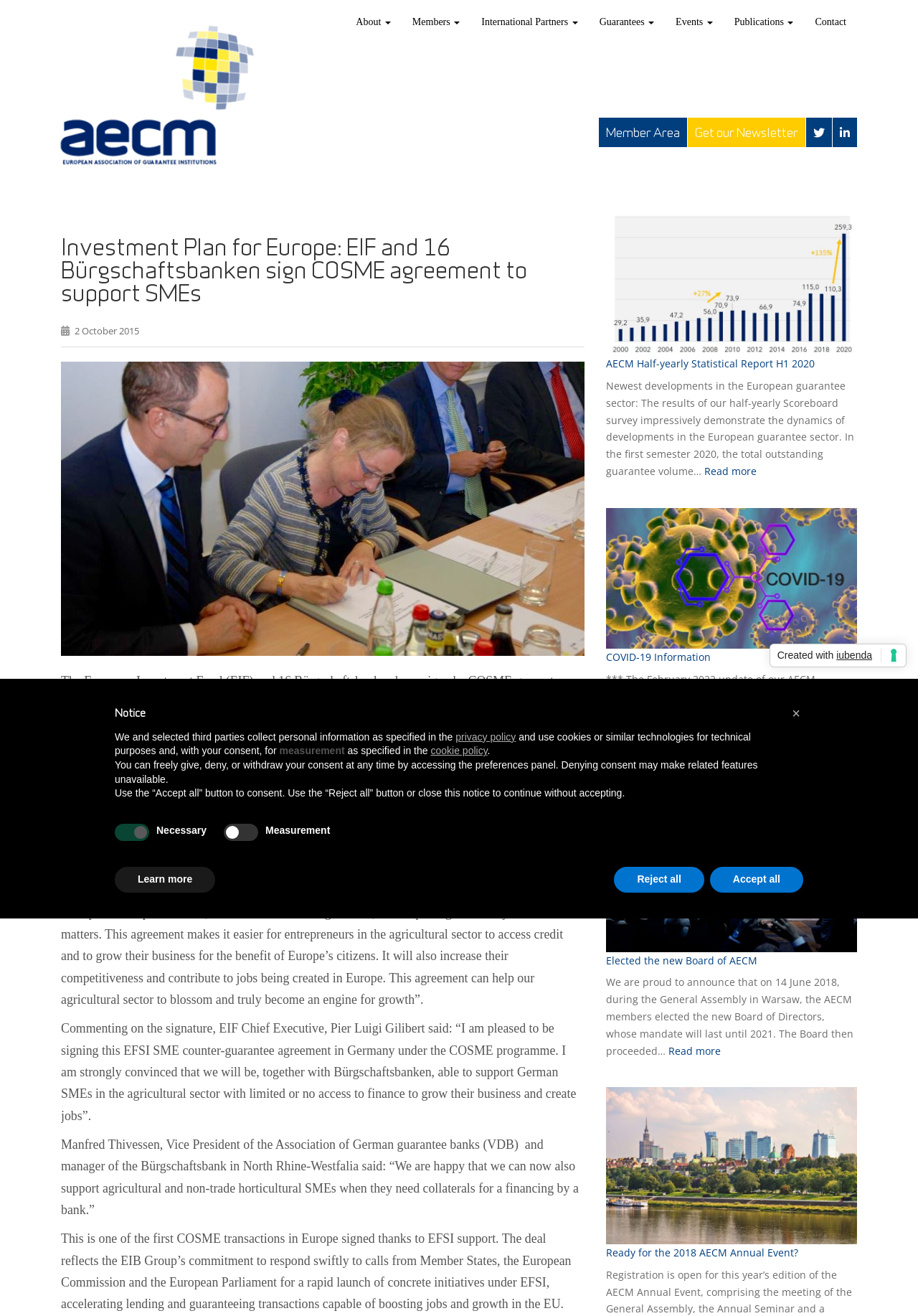Given the element description "2 October 201526 August 2016" in the screenshot, predict the bounding box coordinates of that UI element.

[0.081, 0.246, 0.151, 0.256]